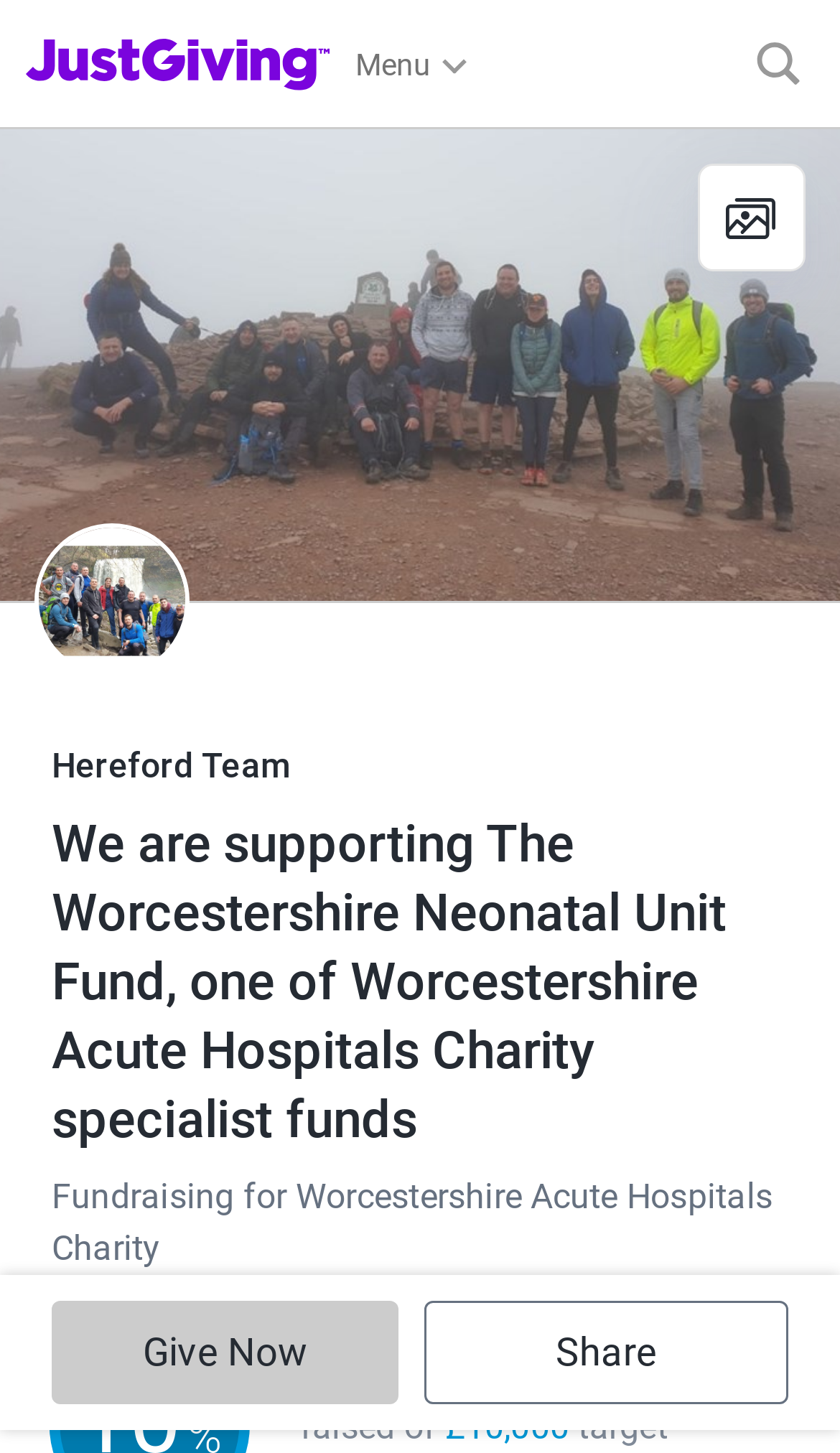Bounding box coordinates are specified in the format (top-left x, top-left y, bottom-right x, bottom-right y). All values are floating point numbers bounded between 0 and 1. Please provide the bounding box coordinate of the region this sentence describes: aria-label="Open media gallery"

[0.0, 0.089, 1.0, 0.414]